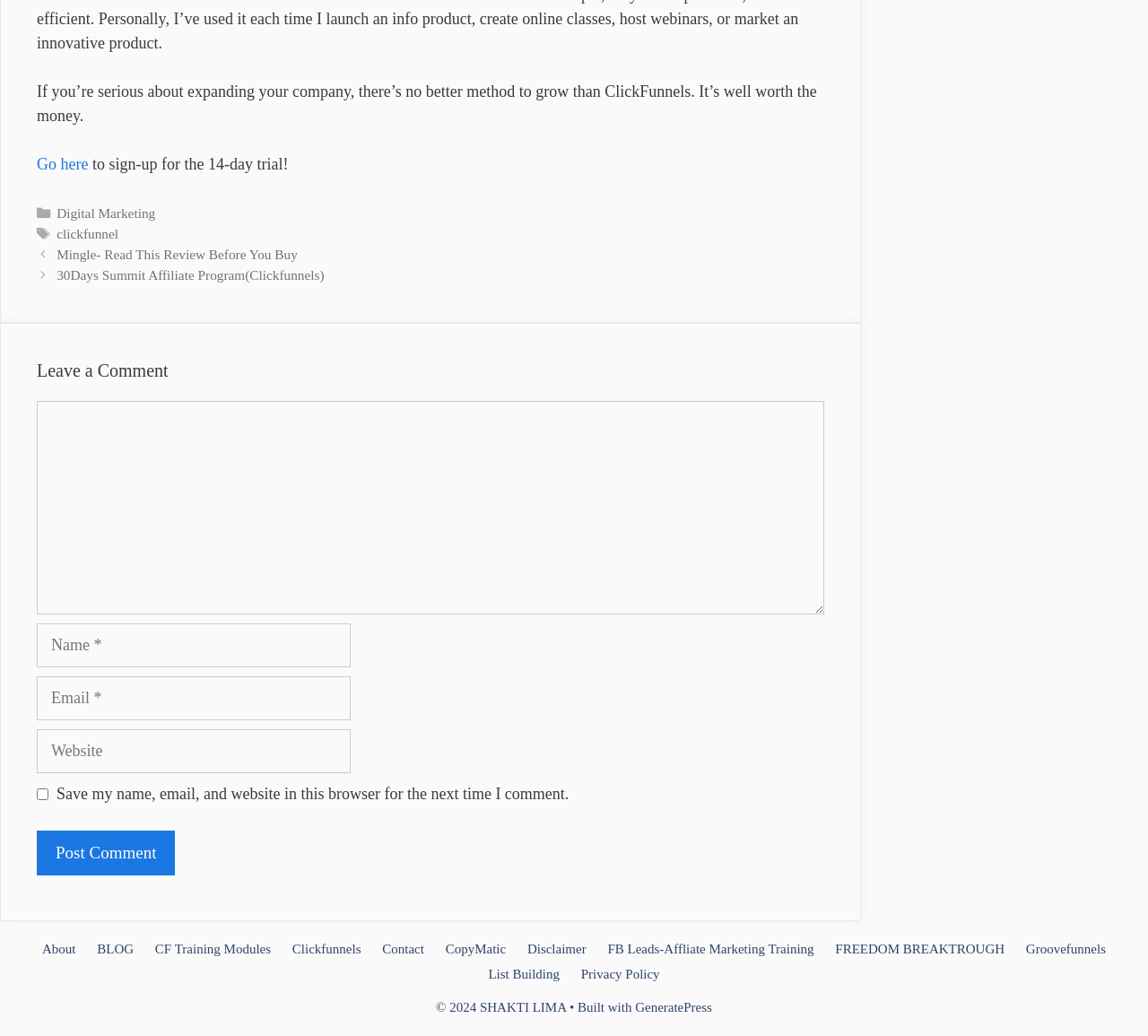Please identify the bounding box coordinates of the region to click in order to complete the given instruction: "Click on the 'News' link". The coordinates should be four float numbers between 0 and 1, i.e., [left, top, right, bottom].

None